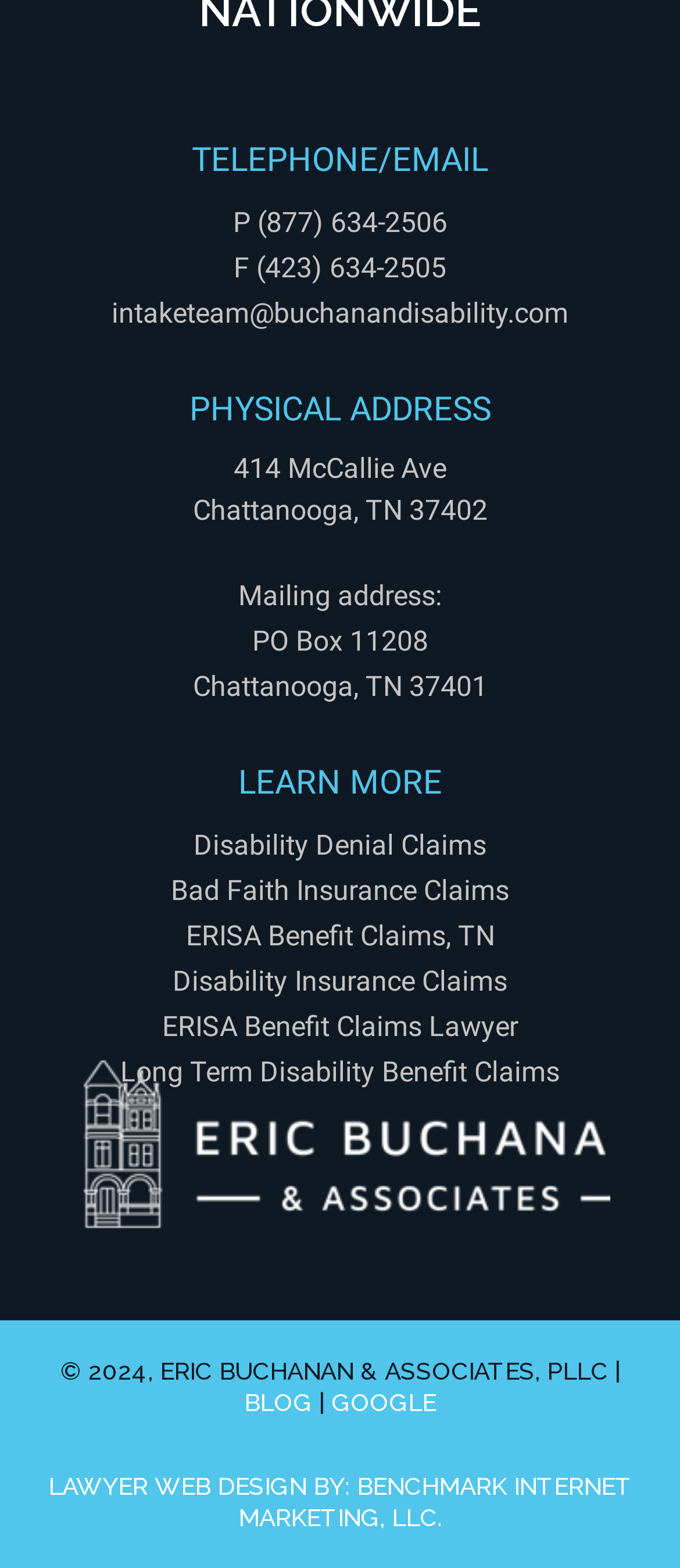What is the name of the law firm?
Craft a detailed and extensive response to the question.

The name of the law firm is mentioned in the copyright information, which is a StaticText element with the OCR text '© 2024, ERIC BUCHANAN & ASSOCIATES, PLLC |'. The name of the law firm is ERIC BUCHANAN & ASSOCIATES, PLLC.